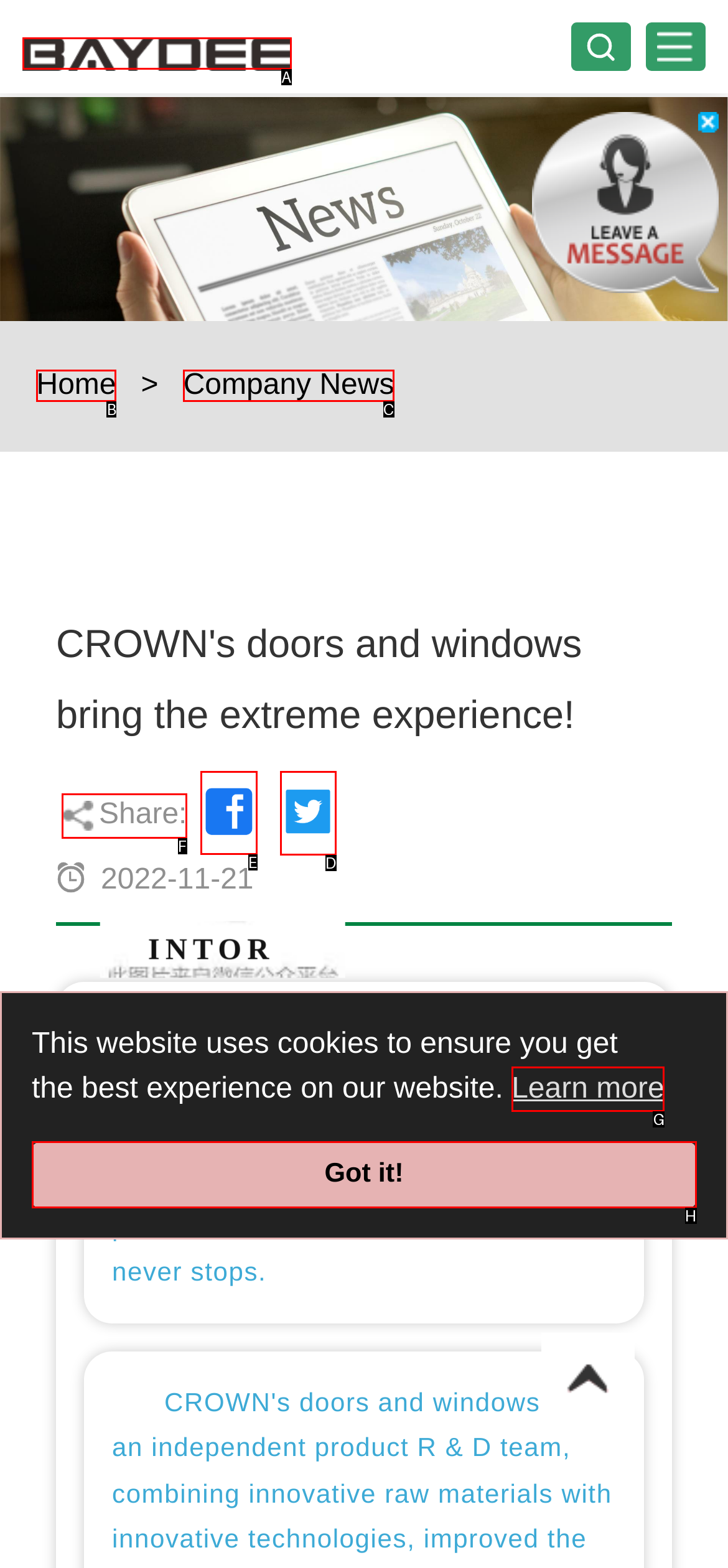Identify the HTML element that should be clicked to accomplish the task: Click the '' link
Provide the option's letter from the given choices.

E